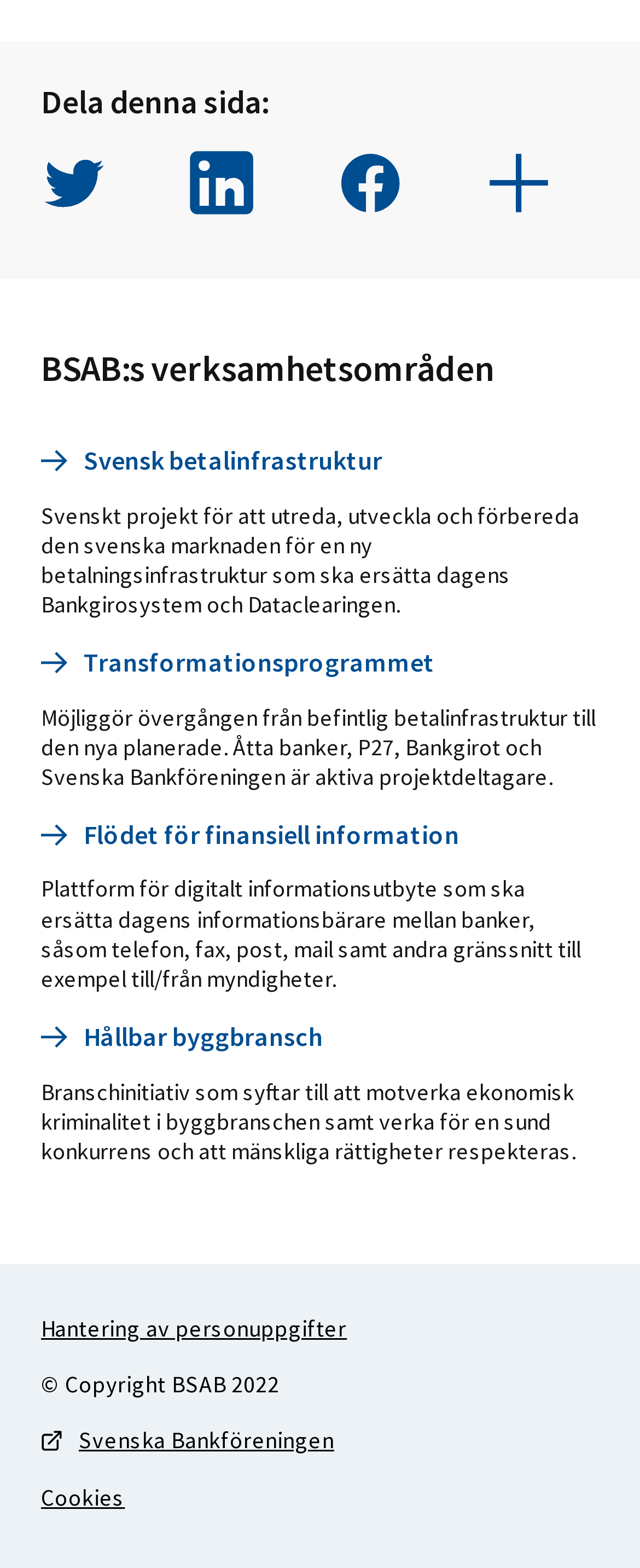Determine the bounding box for the described UI element: "Flödet för finansiell information".

[0.064, 0.522, 0.936, 0.543]